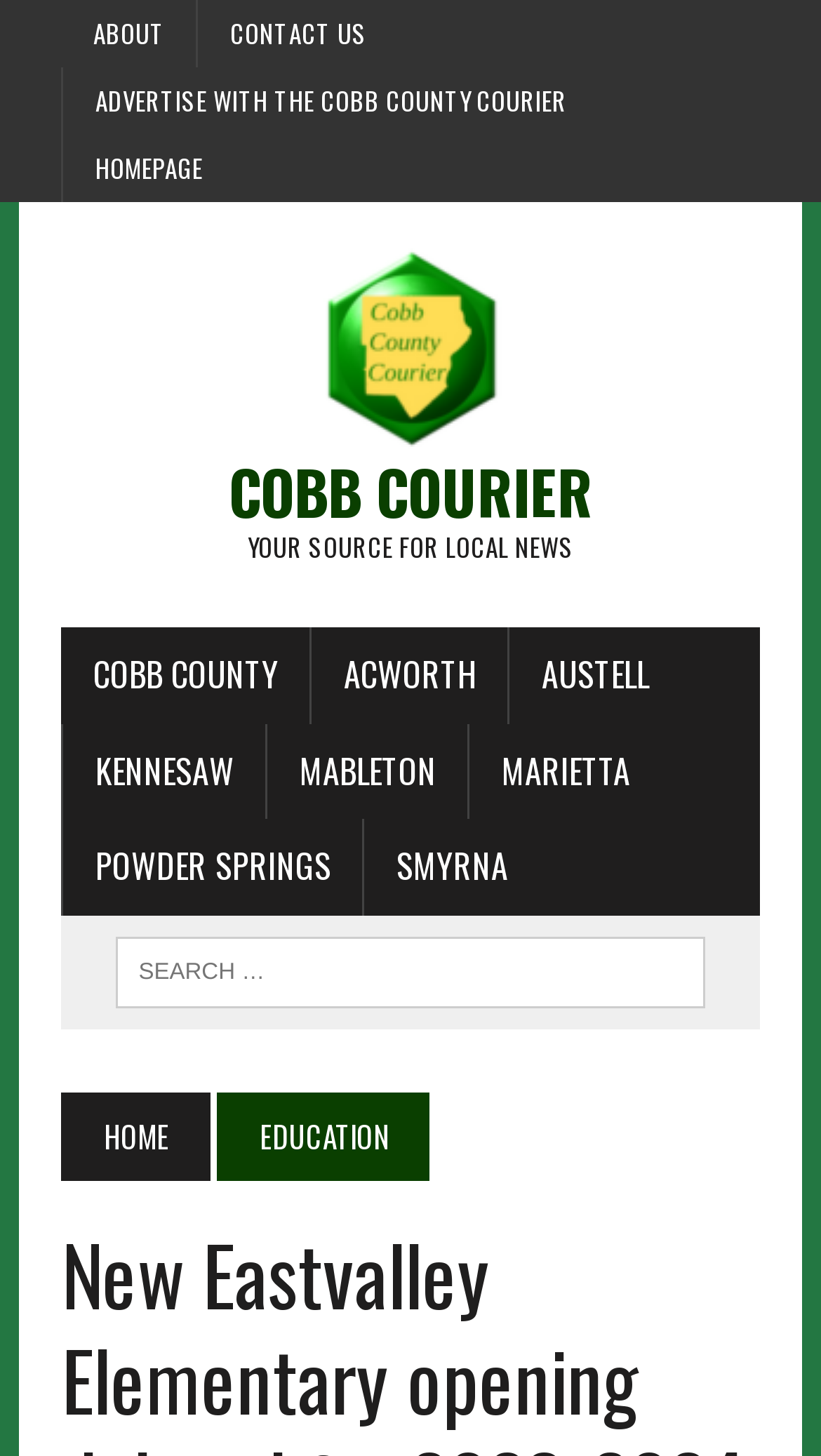Generate a thorough caption that explains the contents of the webpage.

The webpage appears to be the homepage of the Cobb Courier, a local news source. At the top, there are several links to different sections of the website, including "ABOUT", "CONTACT US", and "ADVERTISE WITH THE COBB COUNTY COURIER". Below these links, there is a prominent link to the "HOMEPAGE" and a larger link to "Cobb Courier" with an accompanying image. 

Above the main content area, there are two headings: "COBB COURIER" and "YOUR SOURCE FOR LOCAL NEWS". Below these headings, there are several links to different geographic areas, including "COBB COUNTY", "ACWORTH", "AUSTELL", "KENNESAW", "MABLETON", "MARIETTA", "POWDER SPRINGS", and "SMYRNA". 

On the right side of the page, there is a search box. At the bottom of the page, there are two more links: "HOME" and "EDUCATION". The main content of the page appears to be an article about Eastvalley Elementary School students having one more first day of school in the current building on Lower Roswell Road.